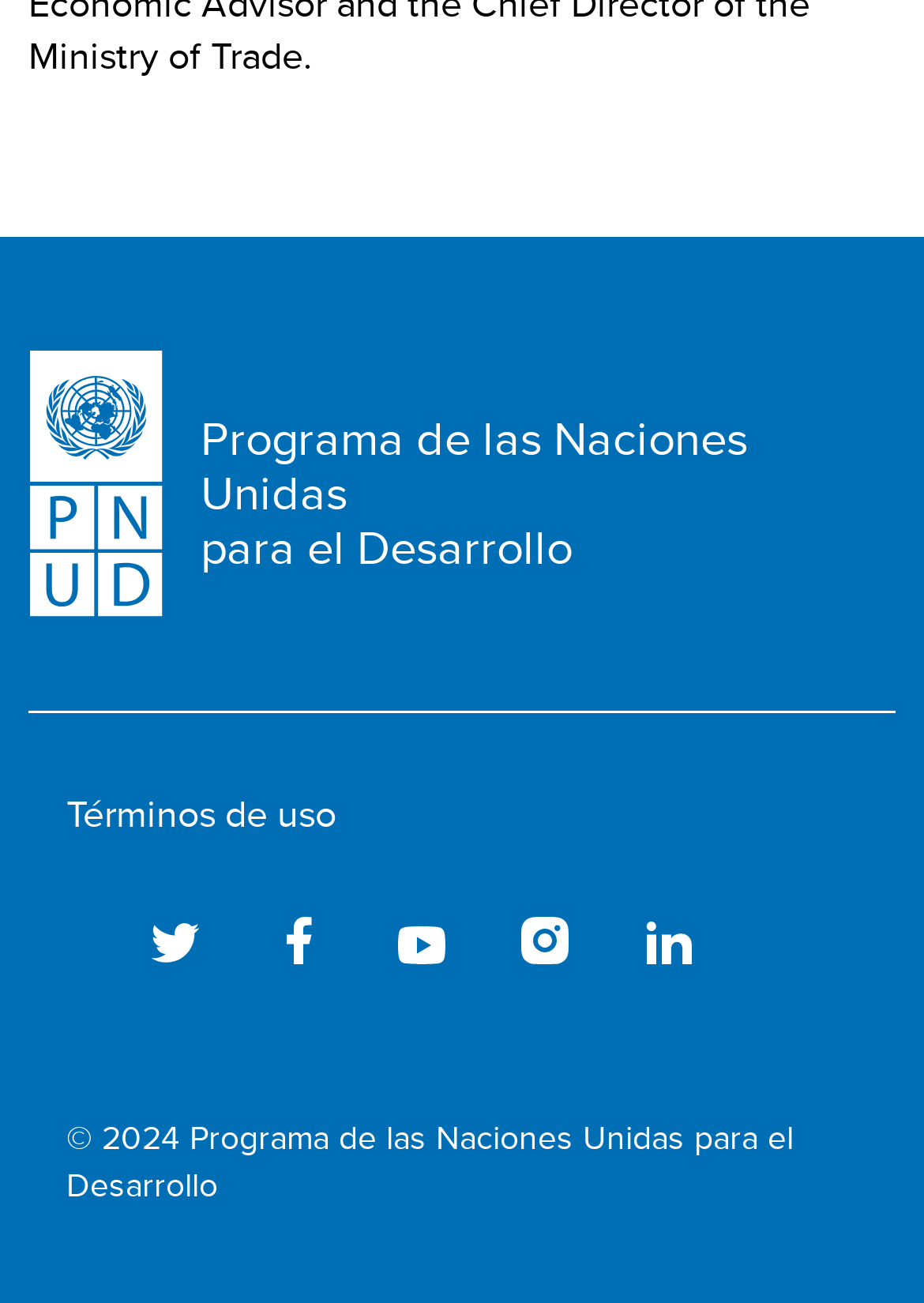Answer the question using only one word or a concise phrase: How many social media links are available?

5